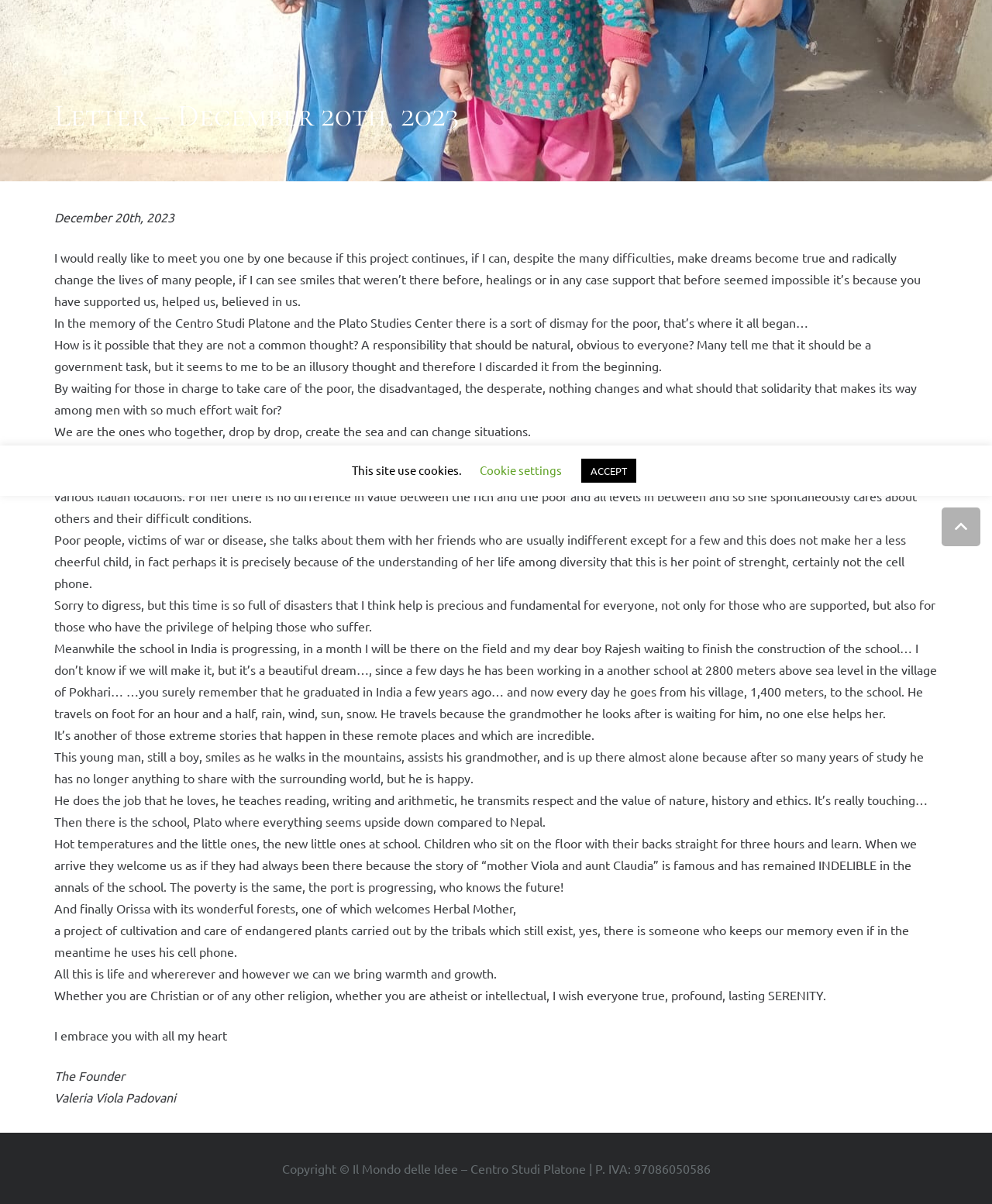Based on the provided description, "parent_node: Home title="Back to top"", find the bounding box of the corresponding UI element in the screenshot.

[0.949, 0.421, 0.988, 0.454]